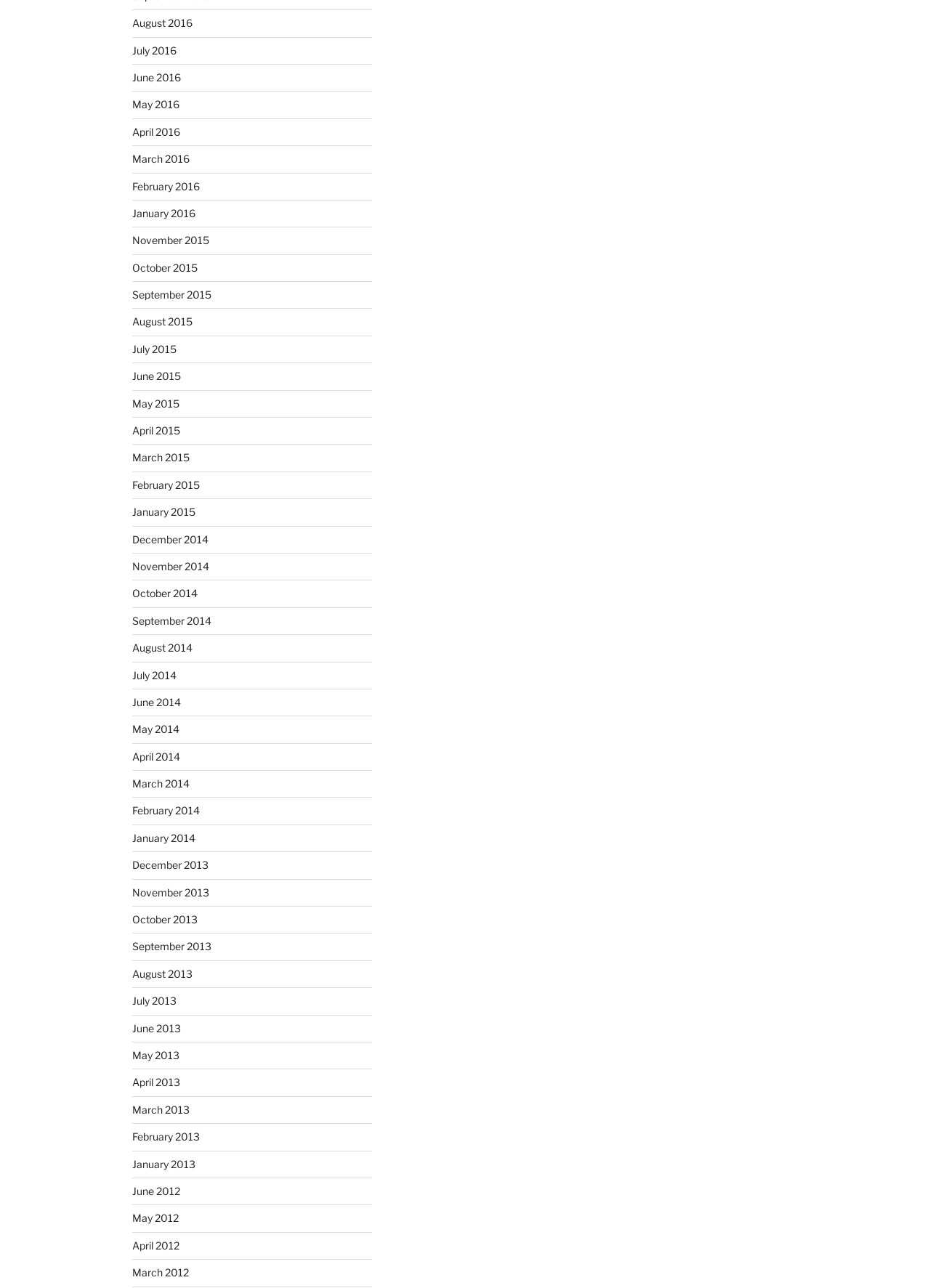Locate the coordinates of the bounding box for the clickable region that fulfills this instruction: "View June 2012 archives".

[0.142, 0.92, 0.194, 0.929]